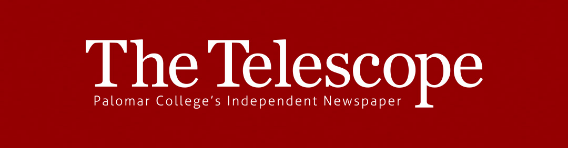Please provide a comprehensive response to the question based on the details in the image: What is the typography color of the publication's name?

The typography color of the publication's name is white because the caption mentions that the design features 'bold, white typography that presents the publication's name prominently', indicating that the text color of the publication's name is white.